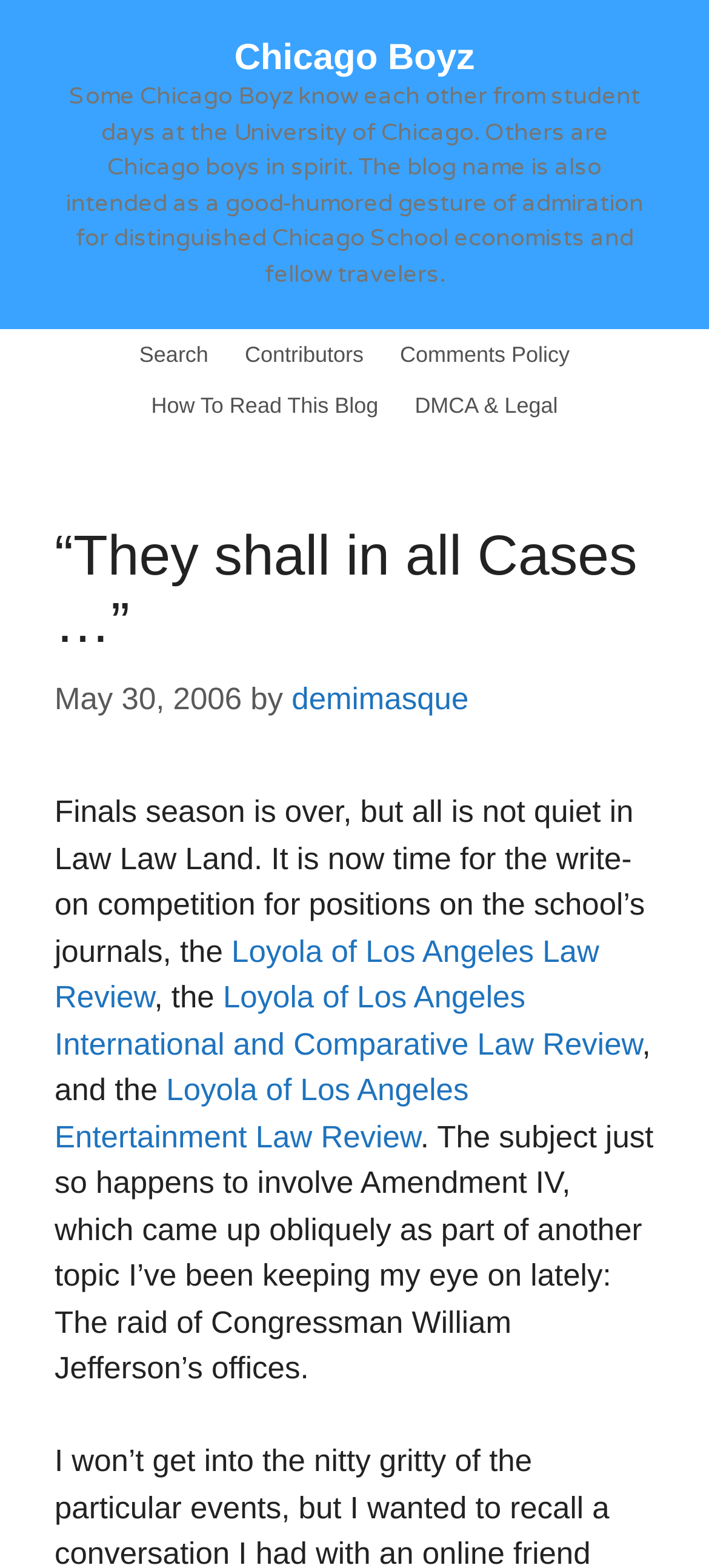What is the name of the law review mentioned in the blog post?
Answer the question with as much detail as you can, using the image as a reference.

The name of the law review can be found in the main content of the blog post, where it is mentioned as one of the journals that the author is writing about. The full name of the law review is 'Loyola of Los Angeles Law Review'.